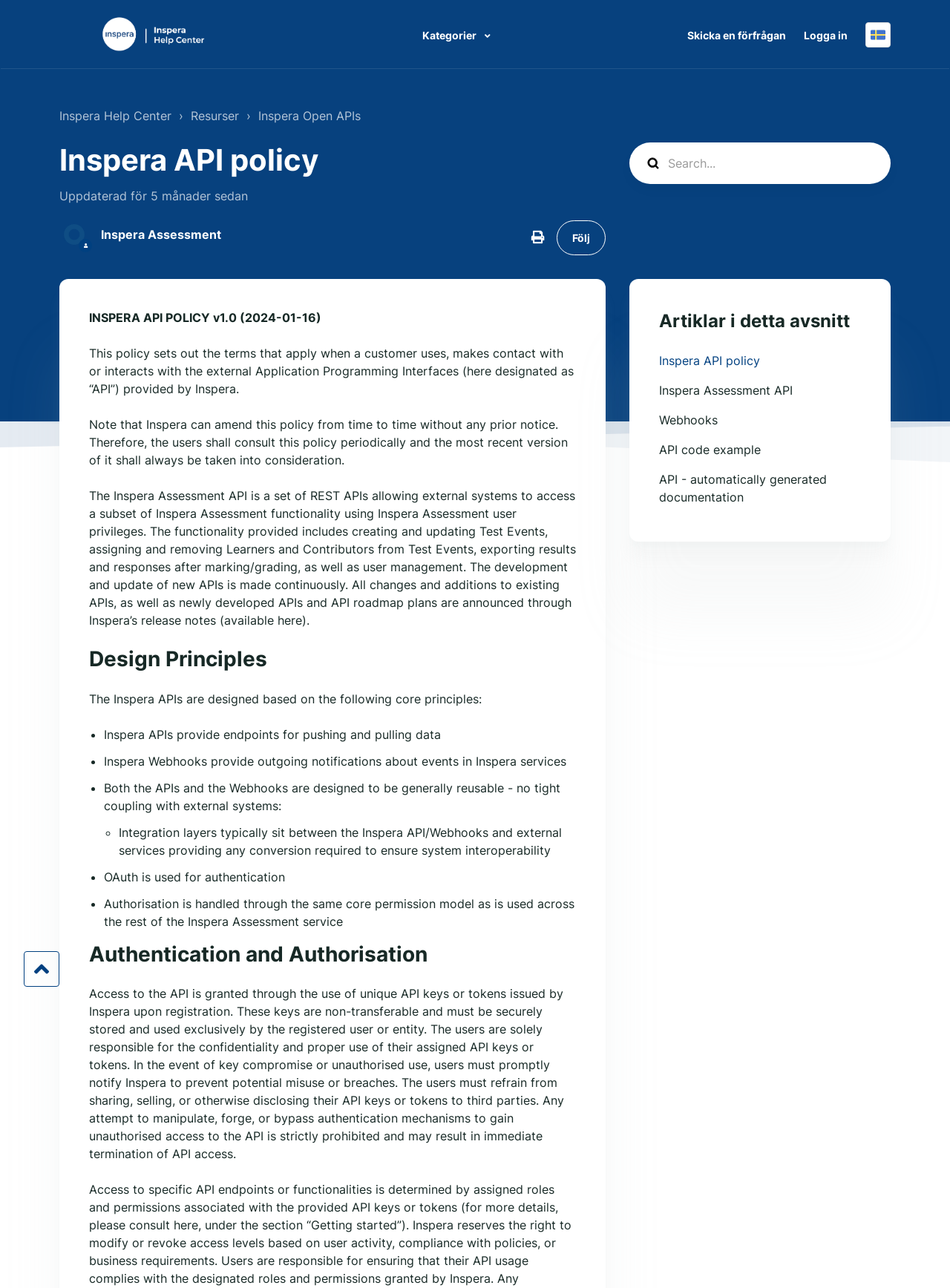Please indicate the bounding box coordinates of the element's region to be clicked to achieve the instruction: "Go to 'Inspera Open APIs'". Provide the coordinates as four float numbers between 0 and 1, i.e., [left, top, right, bottom].

[0.255, 0.083, 0.38, 0.097]